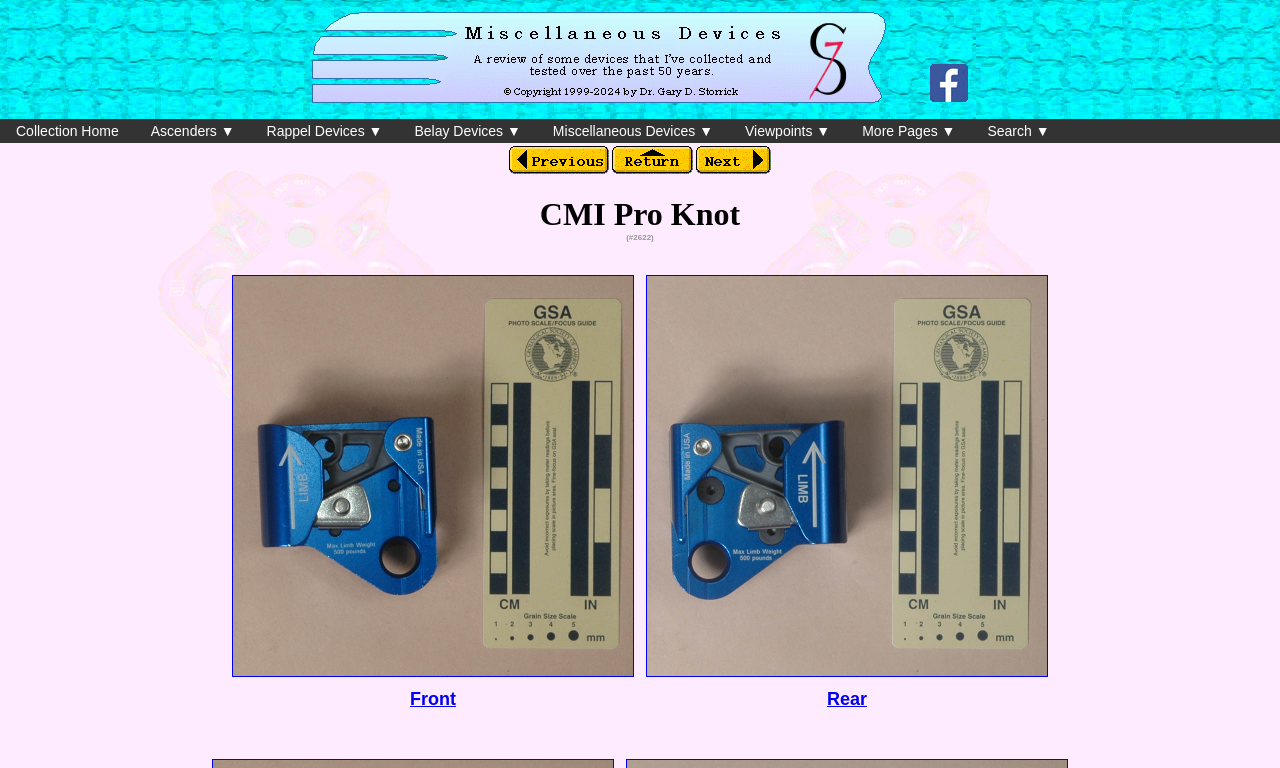What are the two images displayed on the page?
Offer a detailed and full explanation in response to the question.

The page contains a table with two rows, each row having two cells. In each cell, there is a link and an image. The images are labeled as 'Front' and 'Rear', indicating that they are displaying different views of the product.